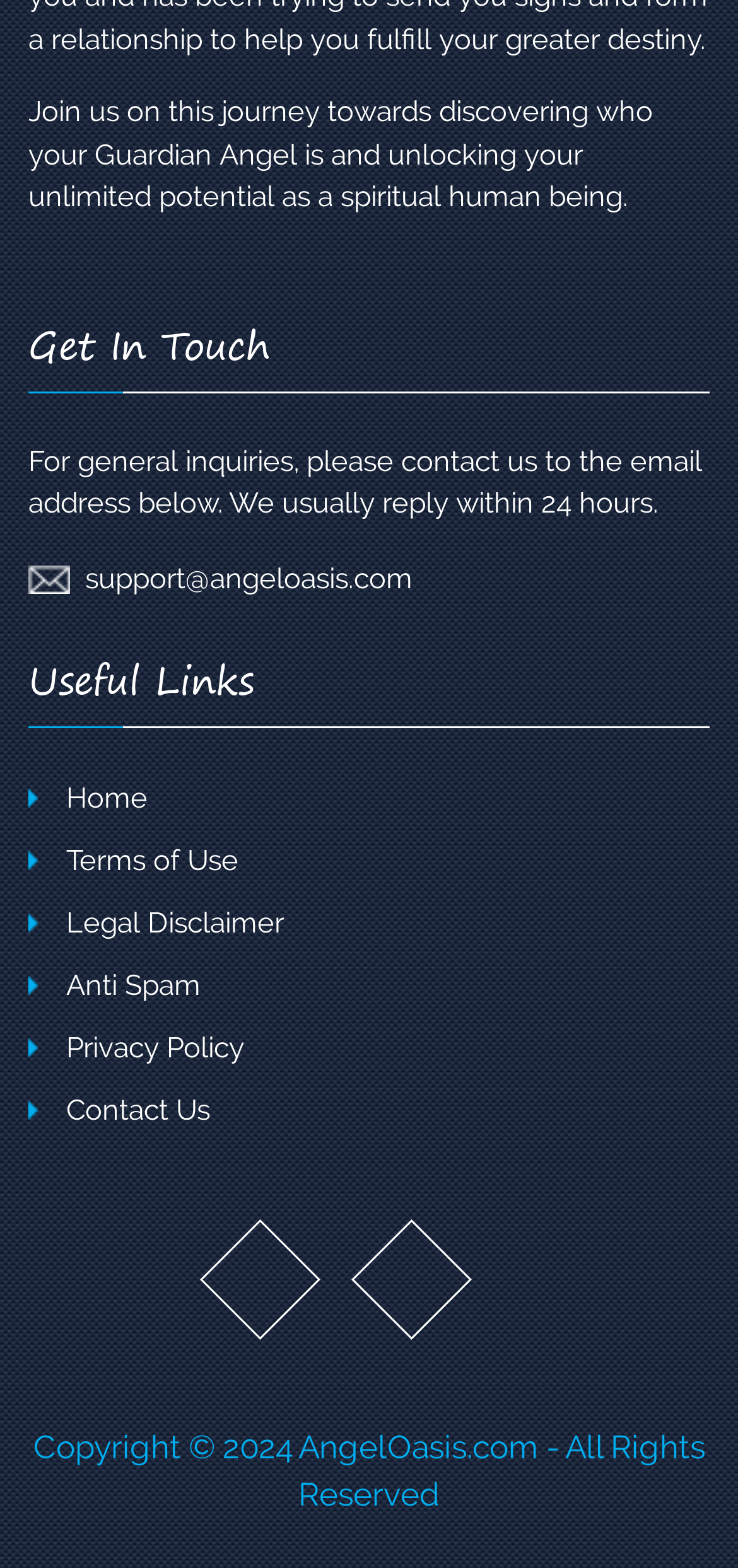Identify the bounding box coordinates necessary to click and complete the given instruction: "Get in touch with the website owner".

[0.038, 0.206, 0.962, 0.25]